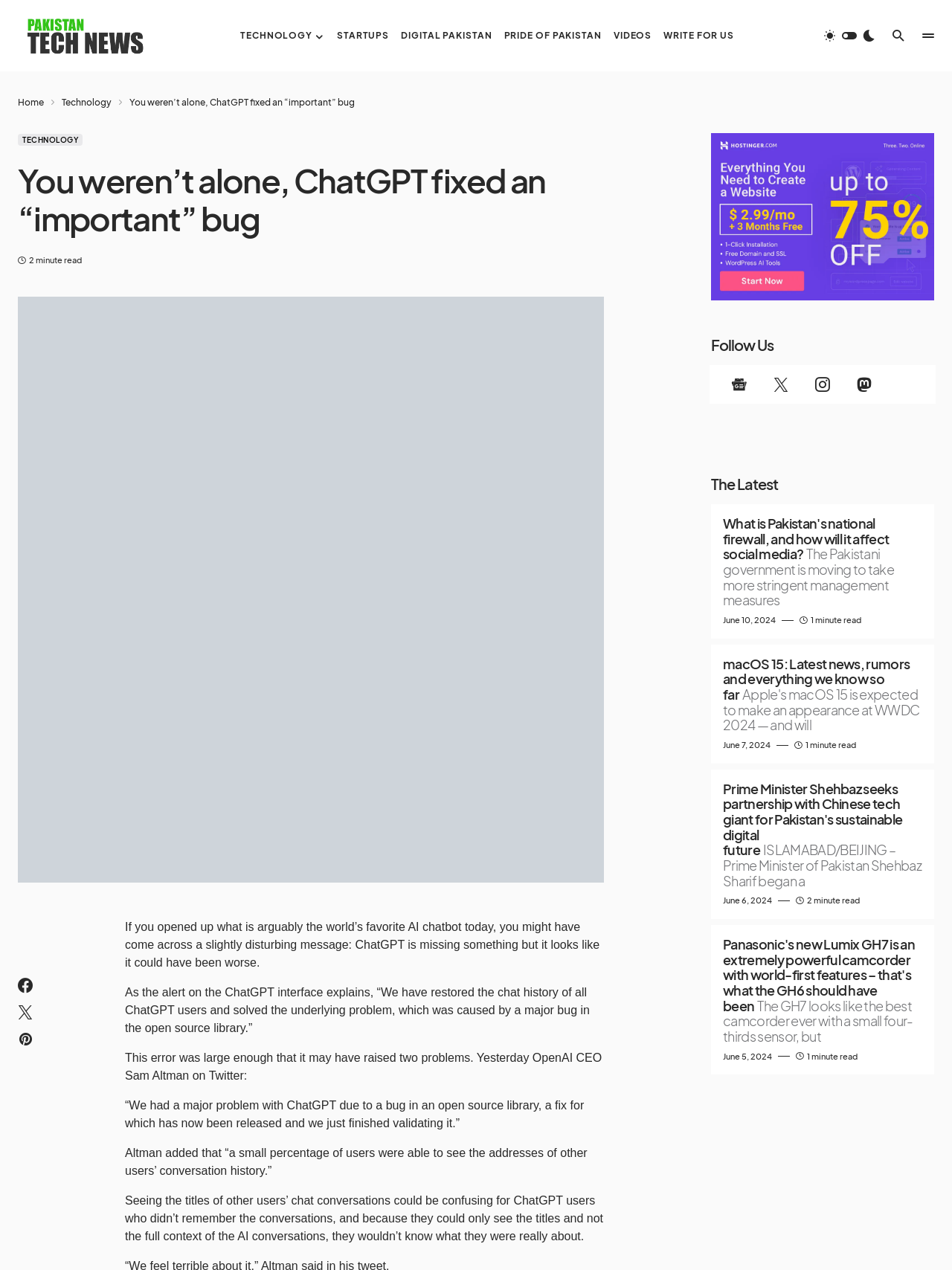What is the title of the first article in 'The Latest' section?
Look at the screenshot and respond with a single word or phrase.

What is Pakistan's national firewall, and how will it affect social media?